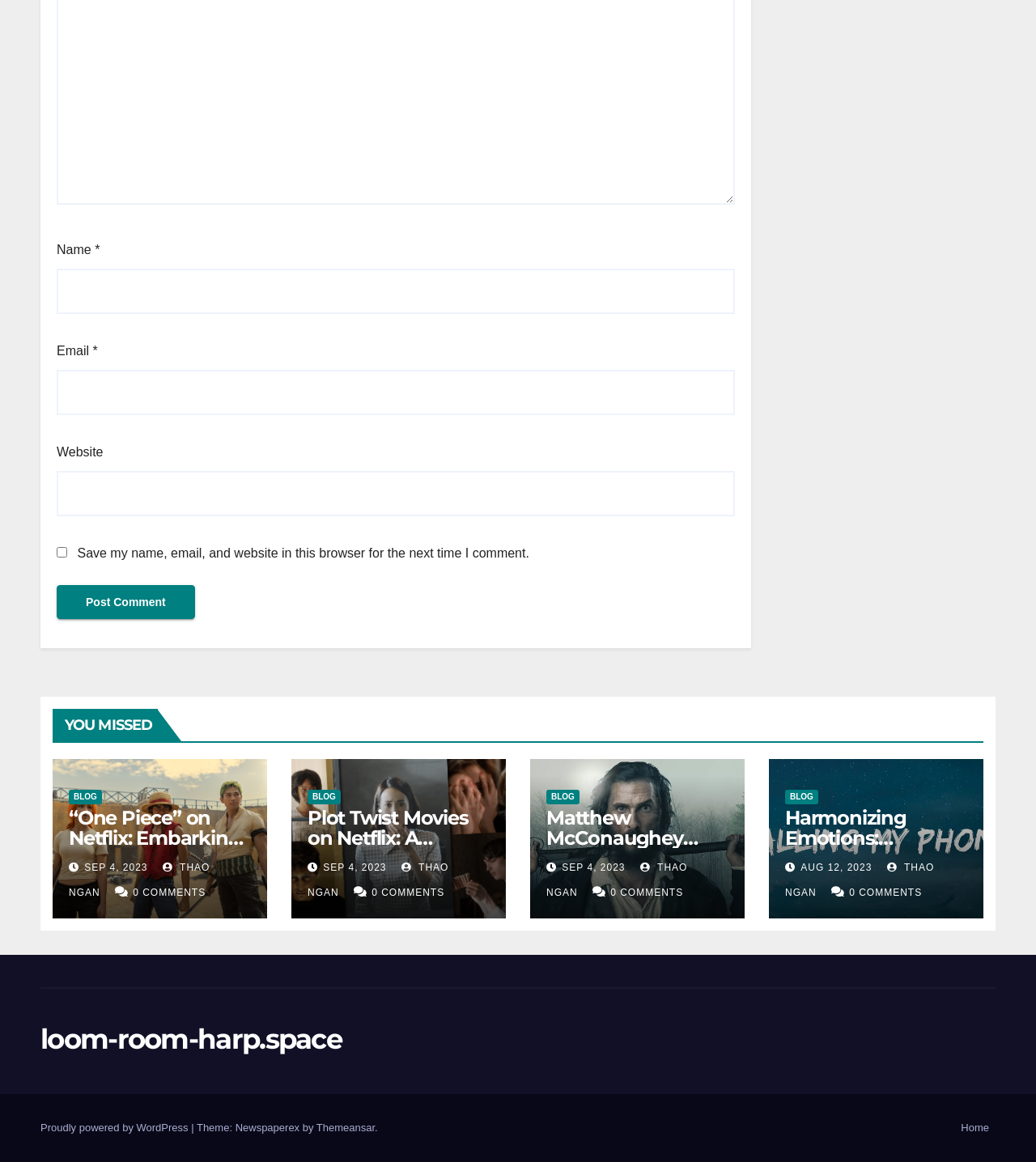Can you pinpoint the bounding box coordinates for the clickable element required for this instruction: "Read the article 'One Piece' on Netflix"? The coordinates should be four float numbers between 0 and 1, i.e., [left, top, right, bottom].

[0.066, 0.694, 0.235, 0.783]